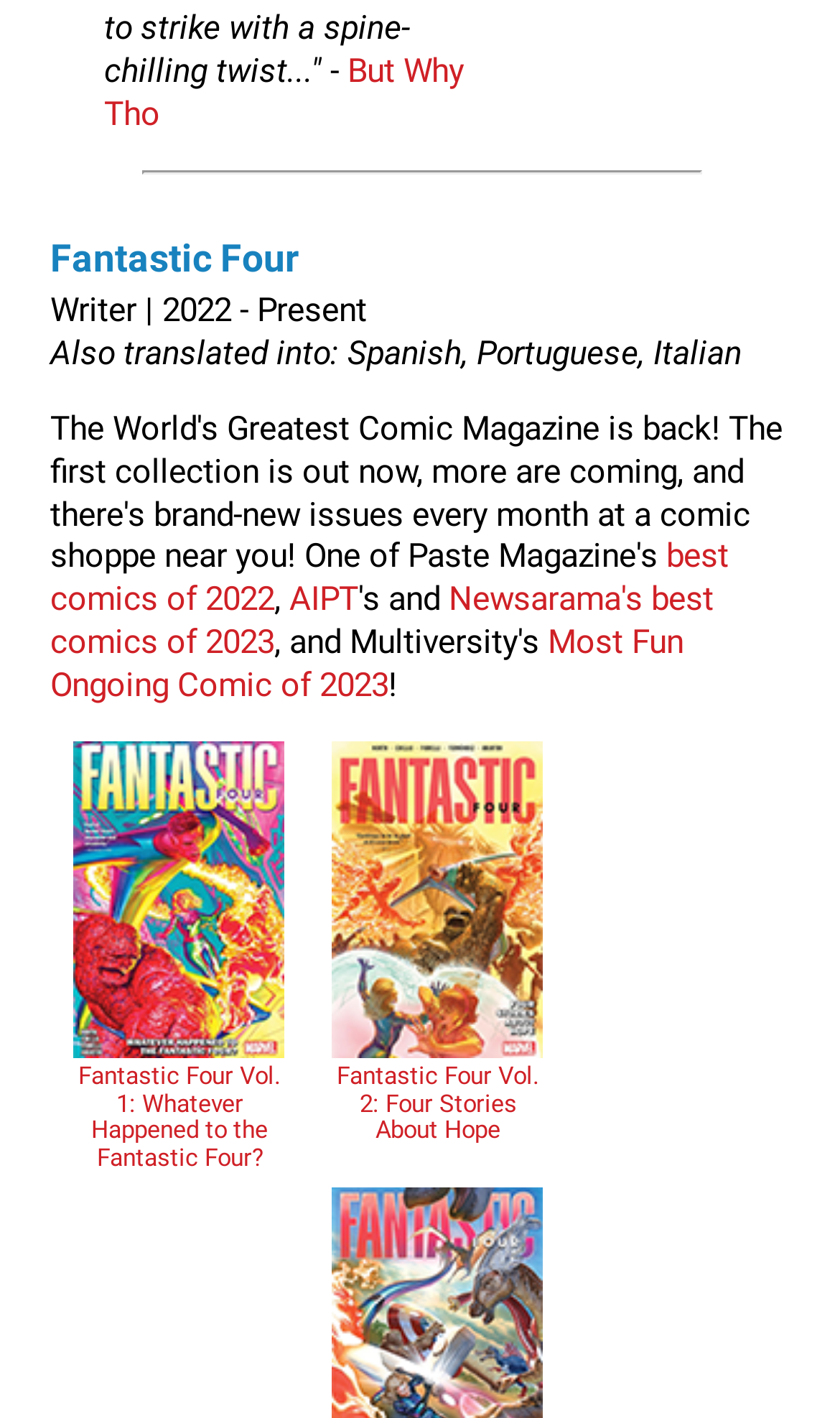Please predict the bounding box coordinates (top-left x, top-left y, bottom-right x, bottom-right y) for the UI element in the screenshot that fits the description: best comics of 2022

[0.06, 0.379, 0.868, 0.436]